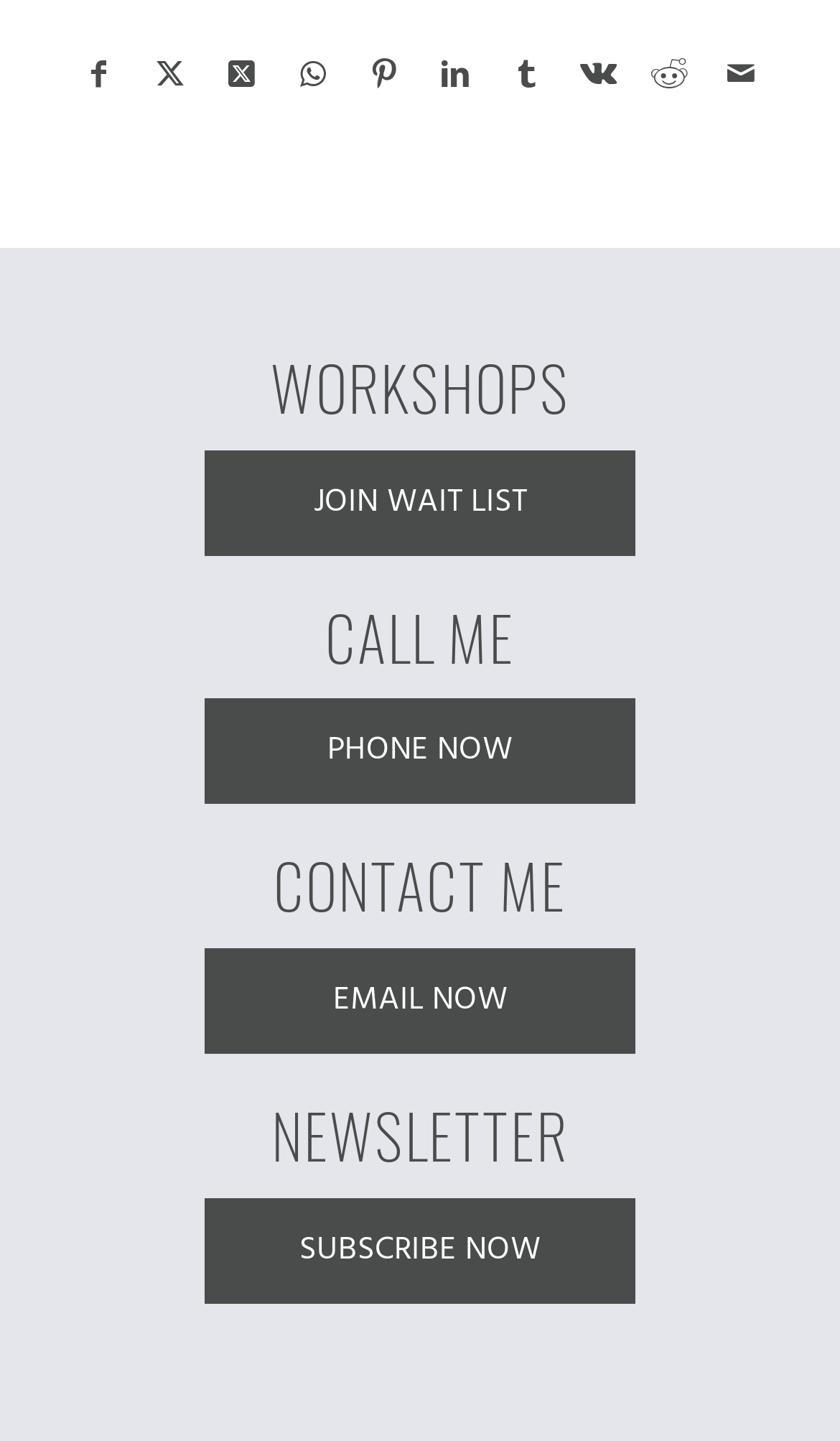Determine the bounding box coordinates of the section to be clicked to follow the instruction: "Email now". The coordinates should be given as four float numbers between 0 and 1, formatted as [left, top, right, bottom].

[0.244, 0.658, 0.756, 0.732]